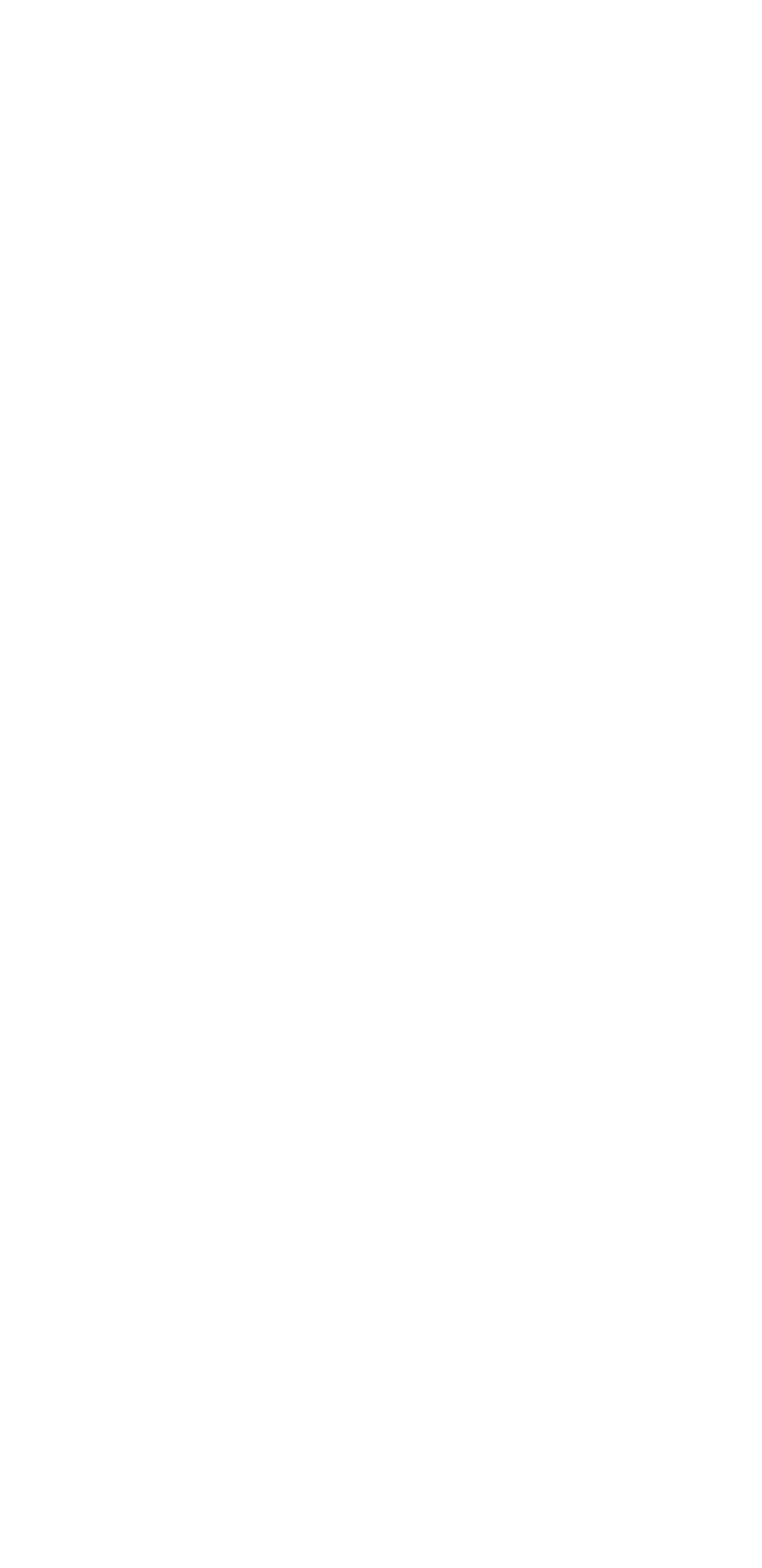Extract the bounding box coordinates of the UI element described by: "aria-label="Follow Us on Twitter"". The coordinates should include four float numbers ranging from 0 to 1, e.g., [left, top, right, bottom].

[0.185, 0.503, 0.267, 0.543]